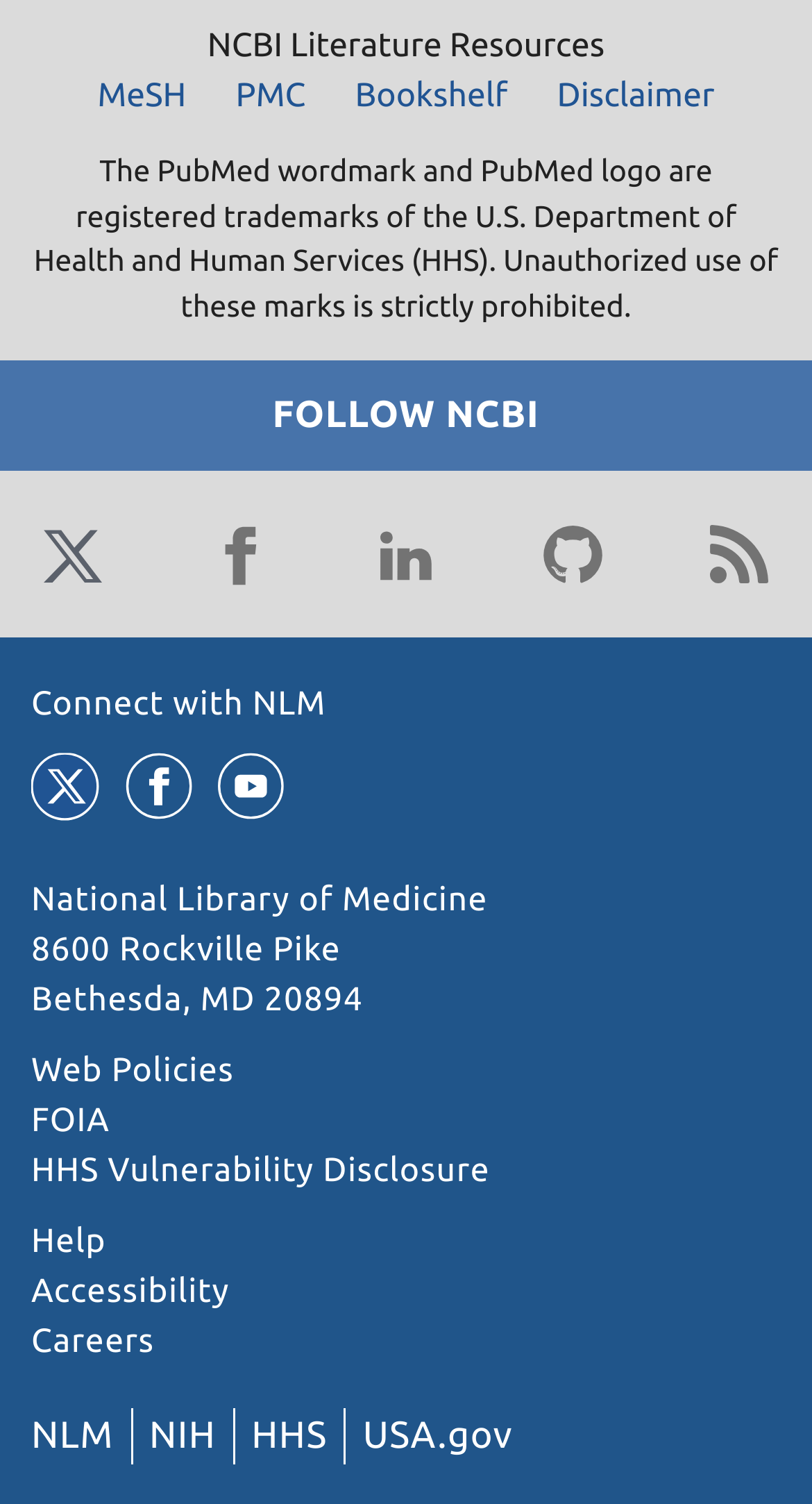Find and provide the bounding box coordinates for the UI element described with: "LinkedIn".

[0.449, 0.341, 0.551, 0.397]